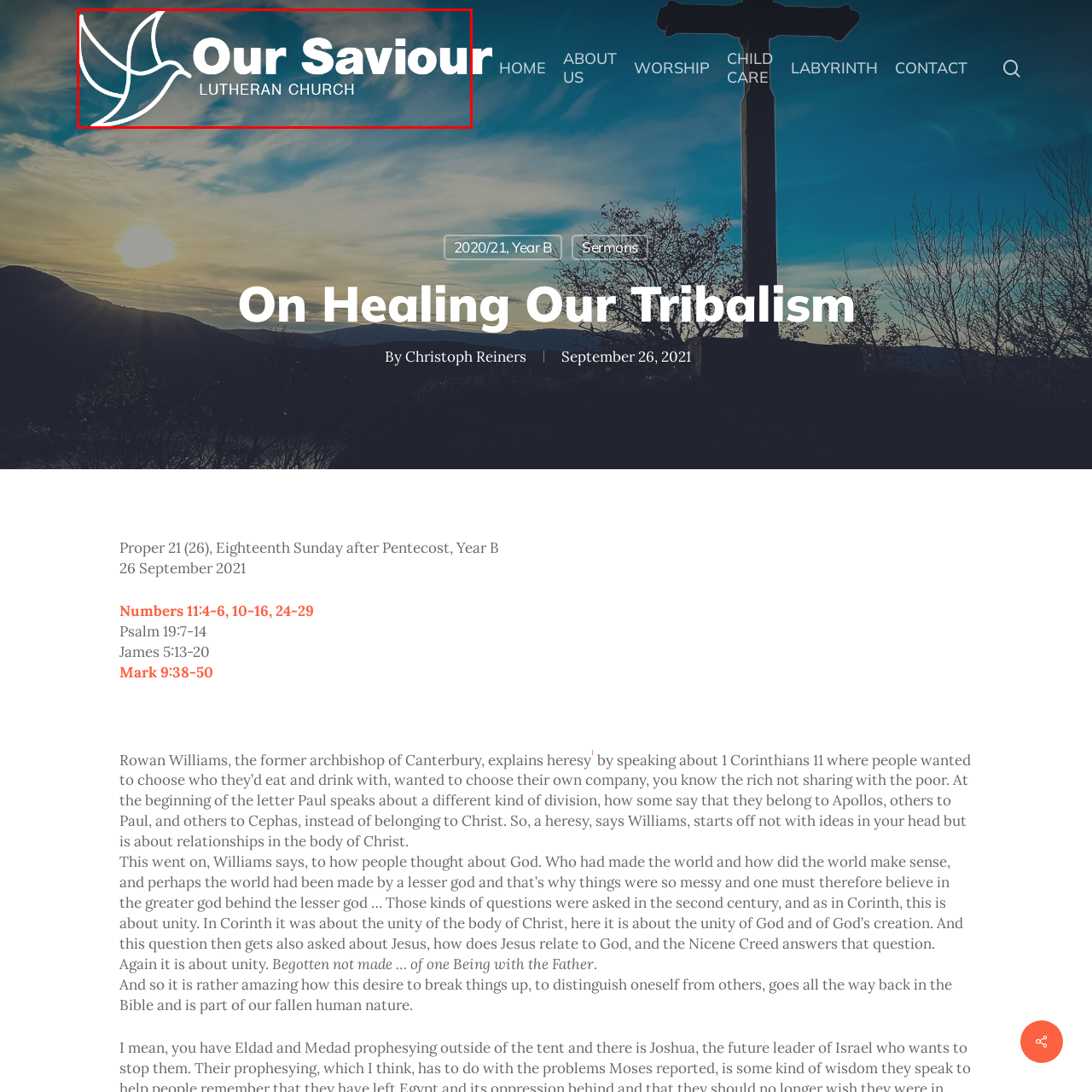Look at the region marked by the red box and describe it extensively.

The image prominently features the name of the church, "Our Saviour Lutheran Church," set against a serene backdrop of blue sky and wispy clouds. Accompanying the text is a stylized white outline of a dove, symbolizing peace and spirituality. The design conveys a welcoming and uplifting atmosphere, reflecting the church's mission to foster a community rooted in faith and compassion. The clean typography and soft imagery emphasize the church's approachable and inclusive nature.